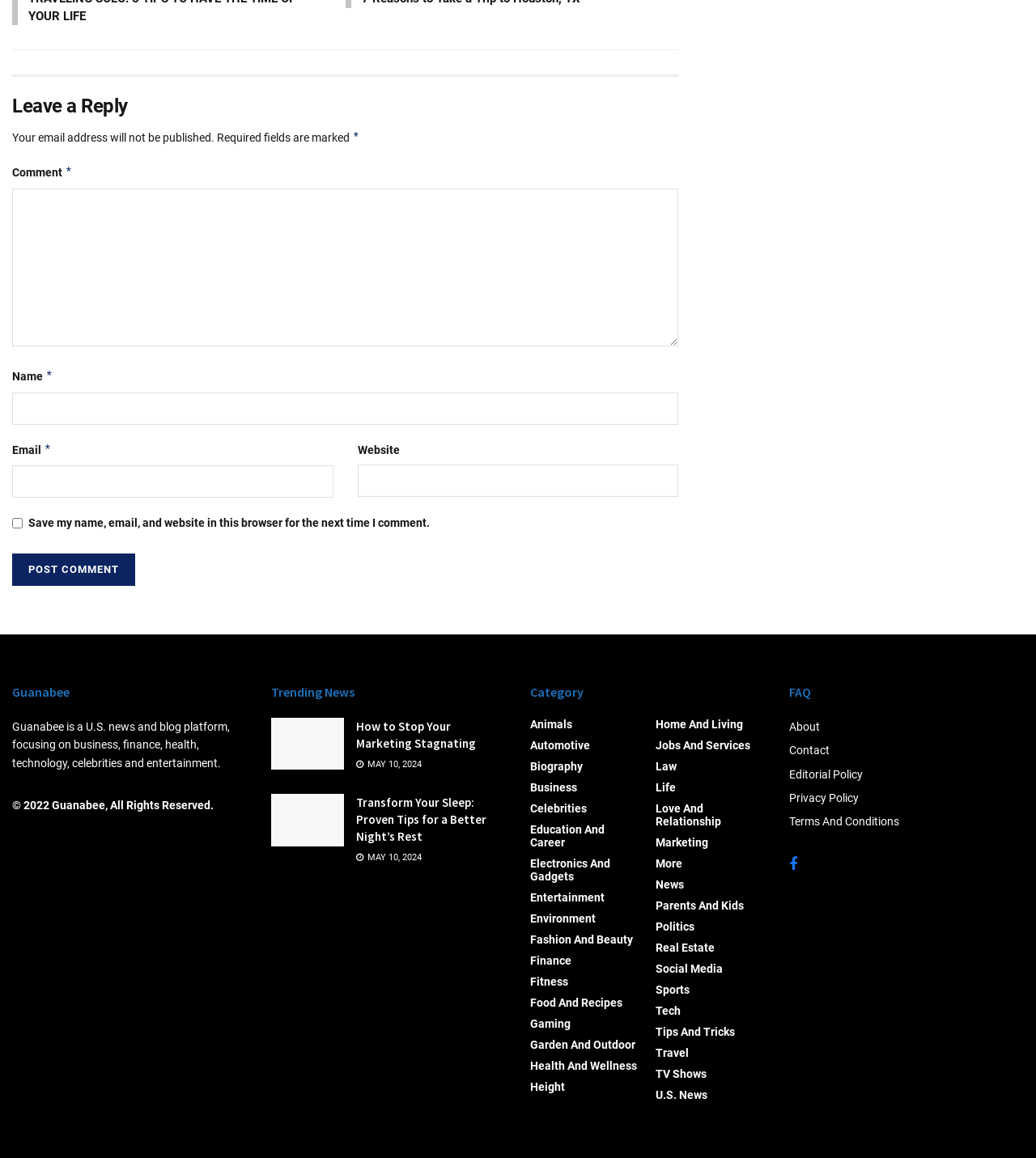Based on the element description "parent_node: Email * aria-describedby="email-notes" name="email"", predict the bounding box coordinates of the UI element.

[0.012, 0.402, 0.322, 0.43]